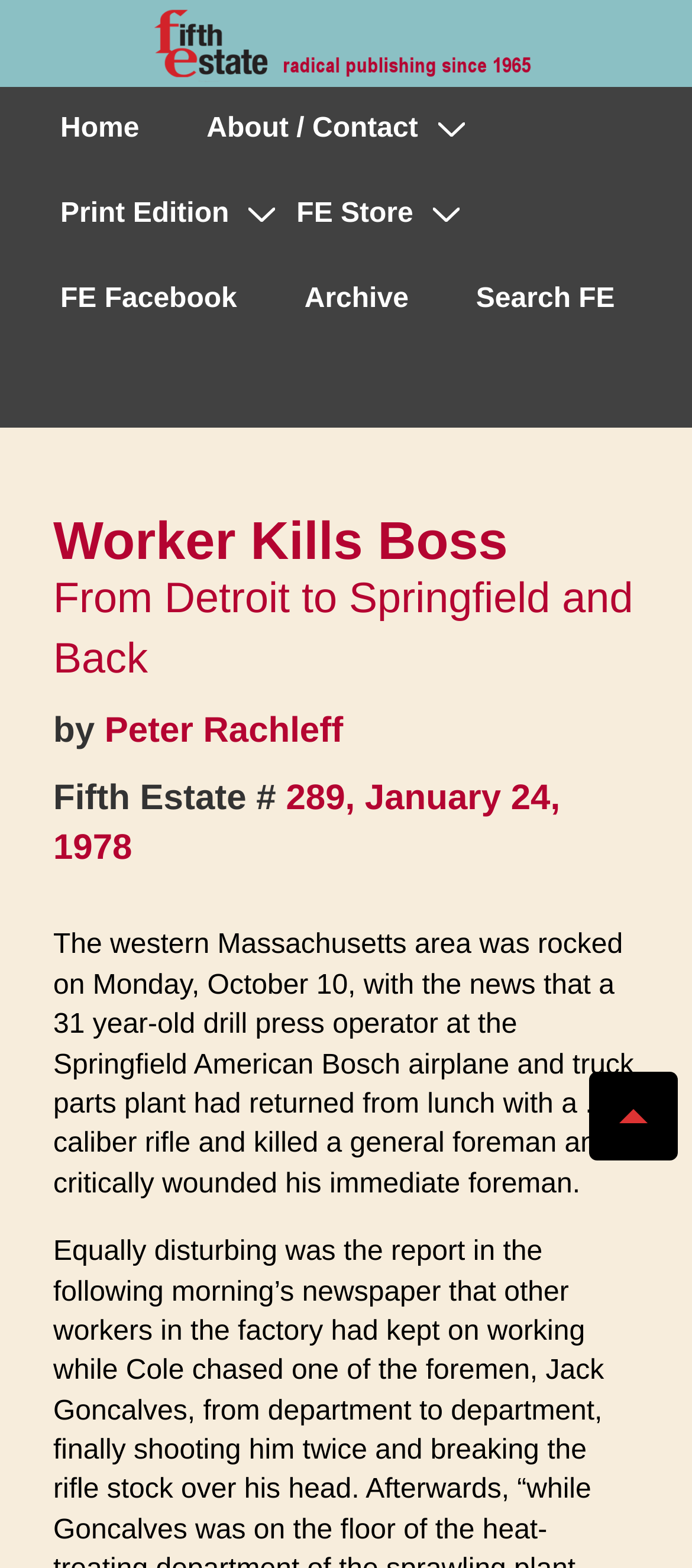Please provide a comprehensive answer to the question below using the information from the image: What is the issue number of the current magazine?

The issue number of the current magazine can be found in the text, which mentions 'Fifth Estate # 289, January 24, 1978'. This indicates that the current issue number is 289.